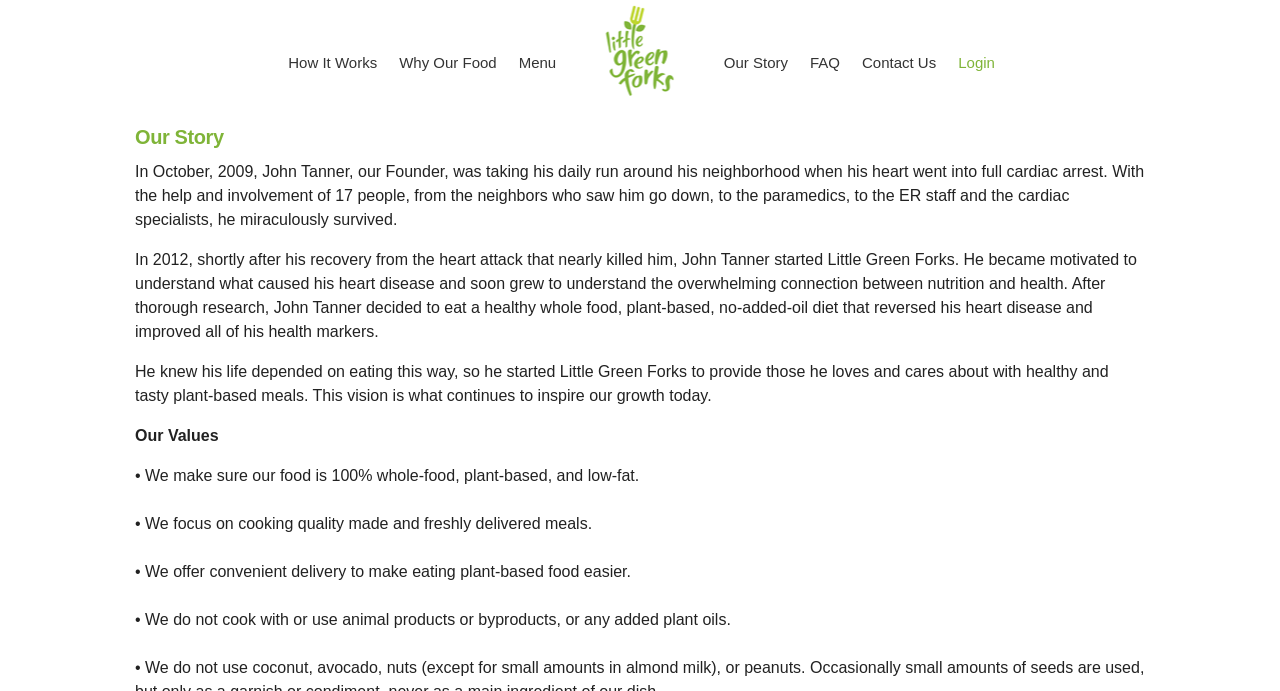Generate an in-depth caption that captures all aspects of the webpage.

The webpage is about the story of Little Green Forks, a company that provides healthy and tasty plant-based meals. At the top of the page, there is a navigation menu with 7 links: "How It Works", "Why Our Food", "Menu", "Our Story", "FAQ", "Contact Us", and "Login", aligned horizontally across the top section of the page.

Below the navigation menu, there is a large heading that reads "Our Story". This is followed by three paragraphs of text that tell the story of John Tanner, the founder of Little Green Forks, who had a heart attack in 2009 and then started the company in 2012 to provide healthy meals to his loved ones. The text describes how John's experience led him to understand the connection between nutrition and health, and how he decided to eat a healthy whole food, plant-based, no-added-oil diet that reversed his heart disease.

Further down the page, there is a section titled "Our Values", which lists four core values of the company. These values are presented as bullet points, each describing a key aspect of the company's approach to food, including using only whole-food, plant-based, and low-fat ingredients, focusing on cooking quality meals, offering convenient delivery, and avoiding animal products and added plant oils.